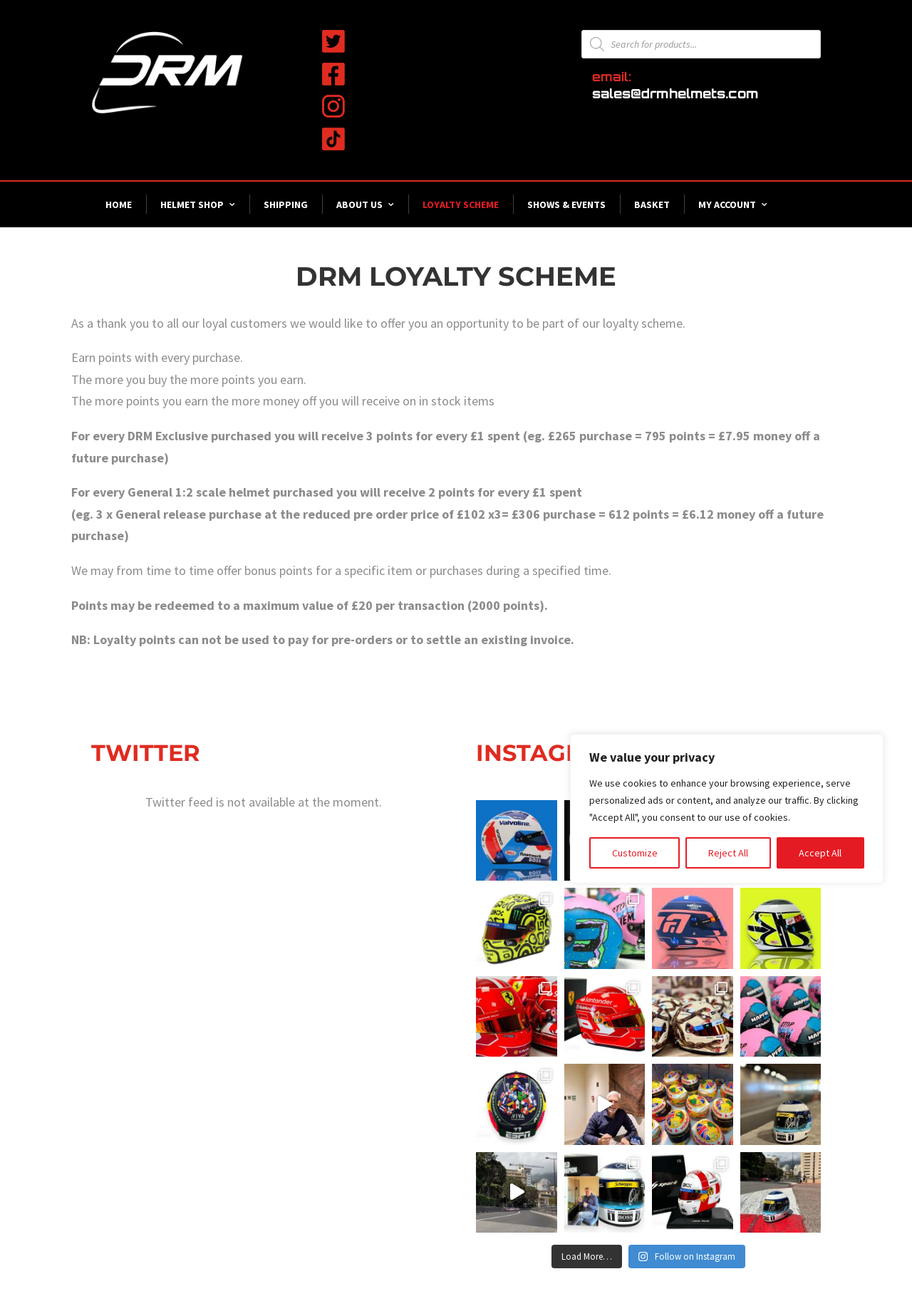Using floating point numbers between 0 and 1, provide the bounding box coordinates in the format (top-left x, top-left y, bottom-right x, bottom-right y). Locate the UI element described here: Basket

[0.68, 0.138, 0.75, 0.173]